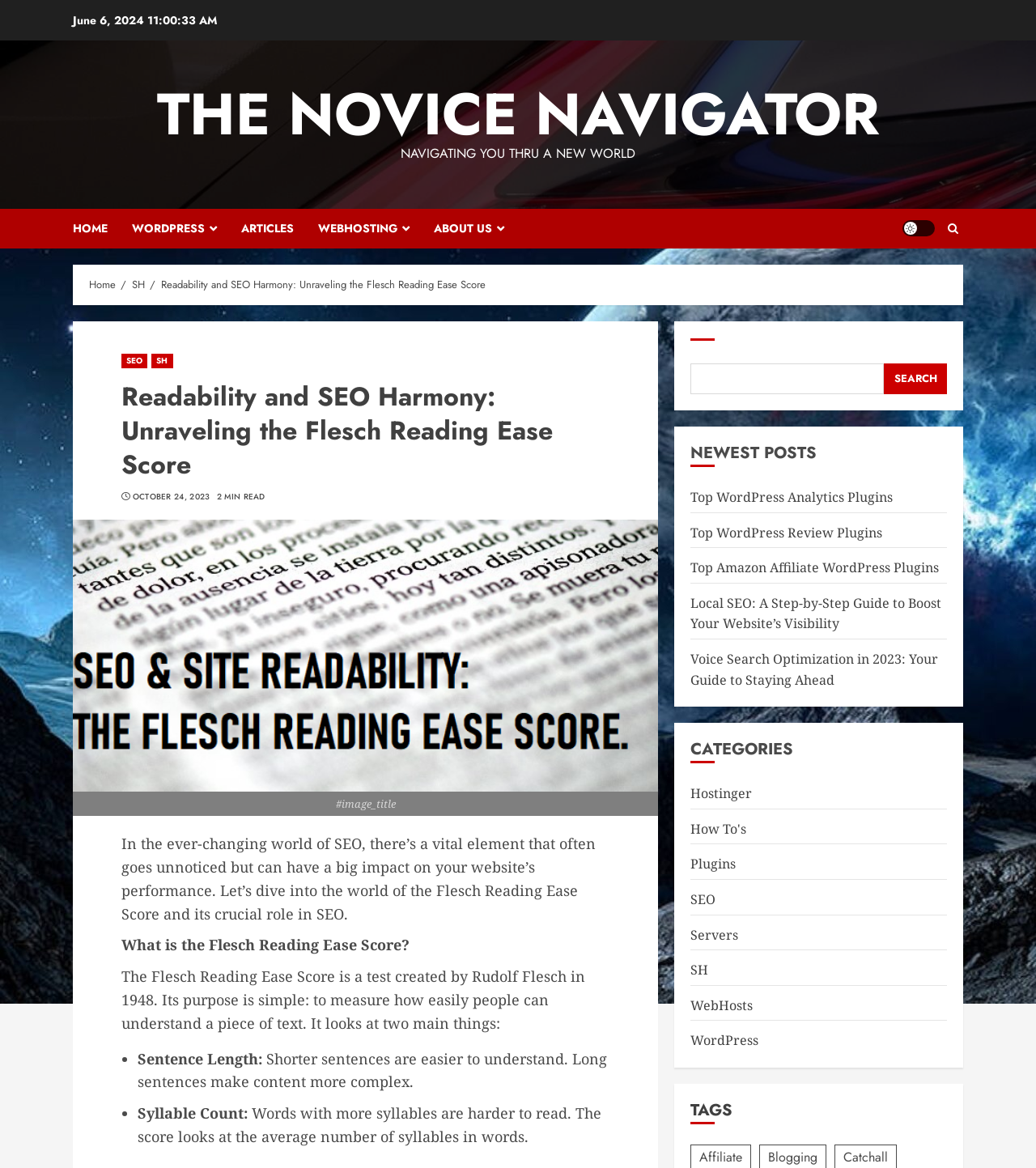Please give a concise answer to this question using a single word or phrase: 
What is the Flesch Reading Ease Score?

A test to measure text understandability